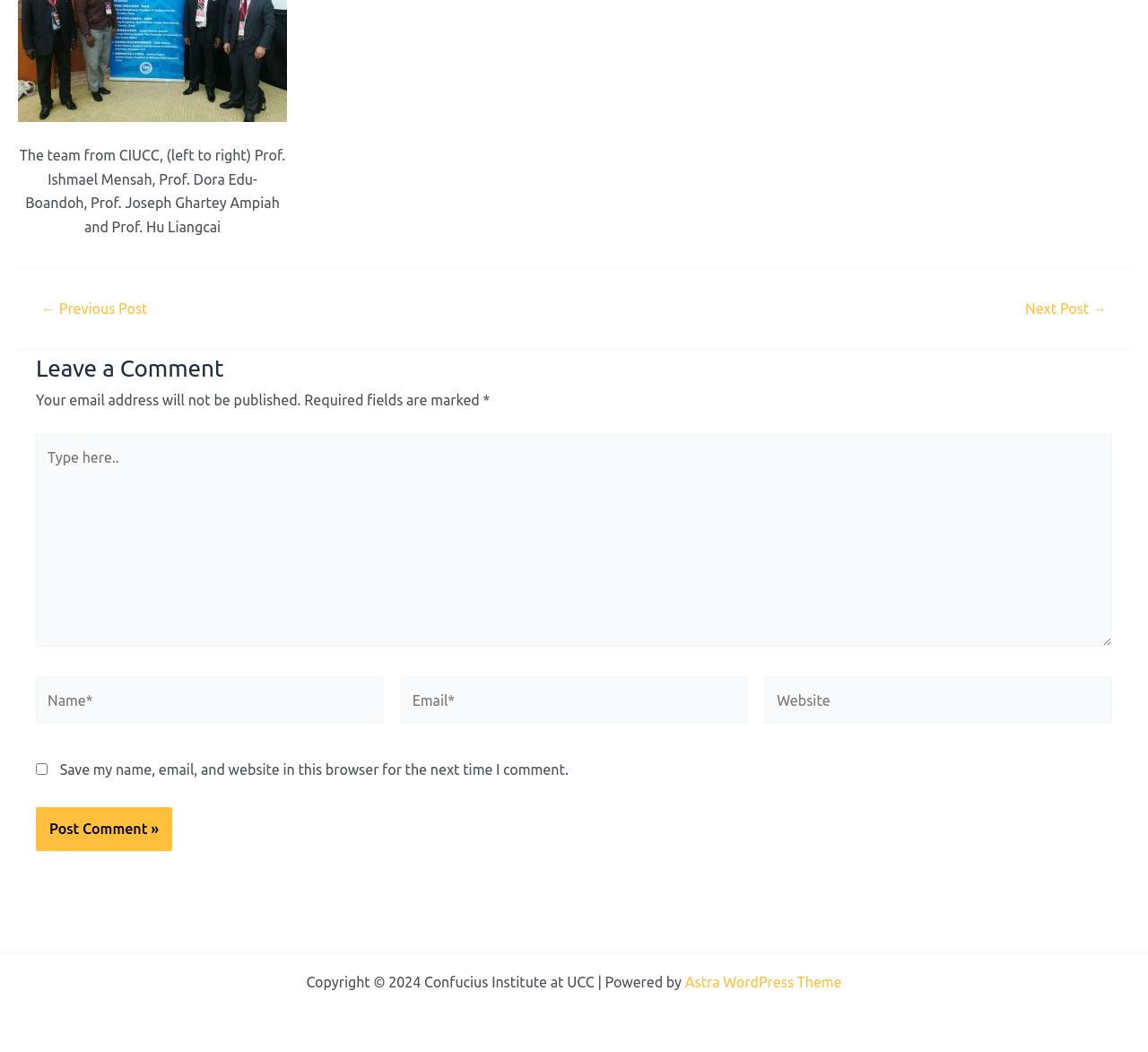What is the navigation section for?
Please use the image to provide a one-word or short phrase answer.

Post navigation